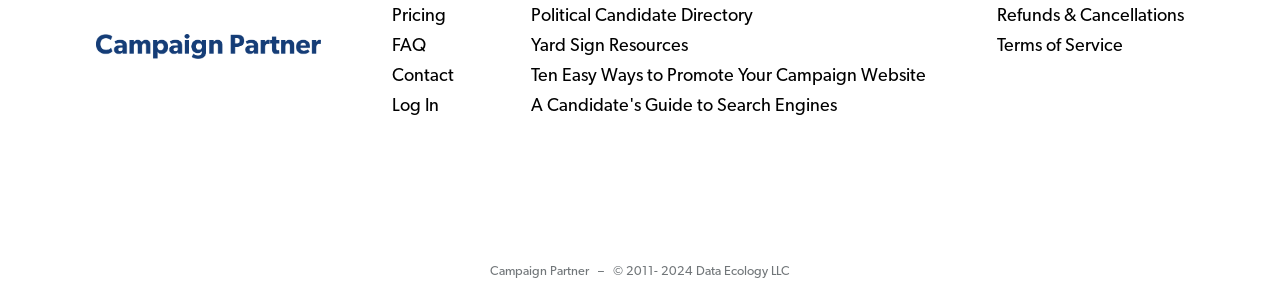Could you determine the bounding box coordinates of the clickable element to complete the instruction: "Contact the campaign partner"? Provide the coordinates as four float numbers between 0 and 1, i.e., [left, top, right, bottom].

[0.307, 0.205, 0.355, 0.307]